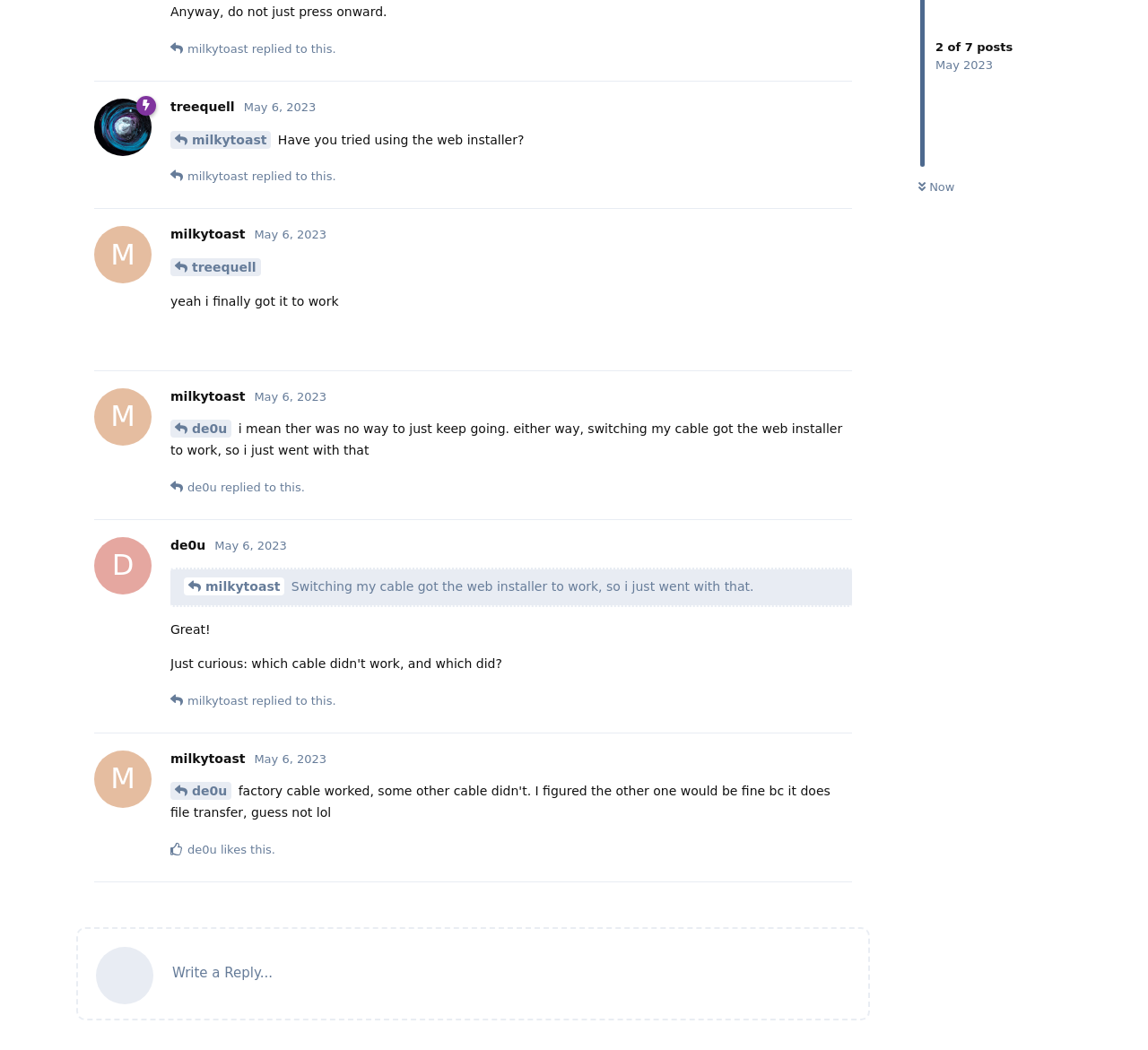Bounding box coordinates are given in the format (top-left x, top-left y, bottom-right x, bottom-right y). All values should be floating point numbers between 0 and 1. Provide the bounding box coordinate for the UI element described as: Mmilkytoast

[0.148, 0.068, 0.214, 0.082]